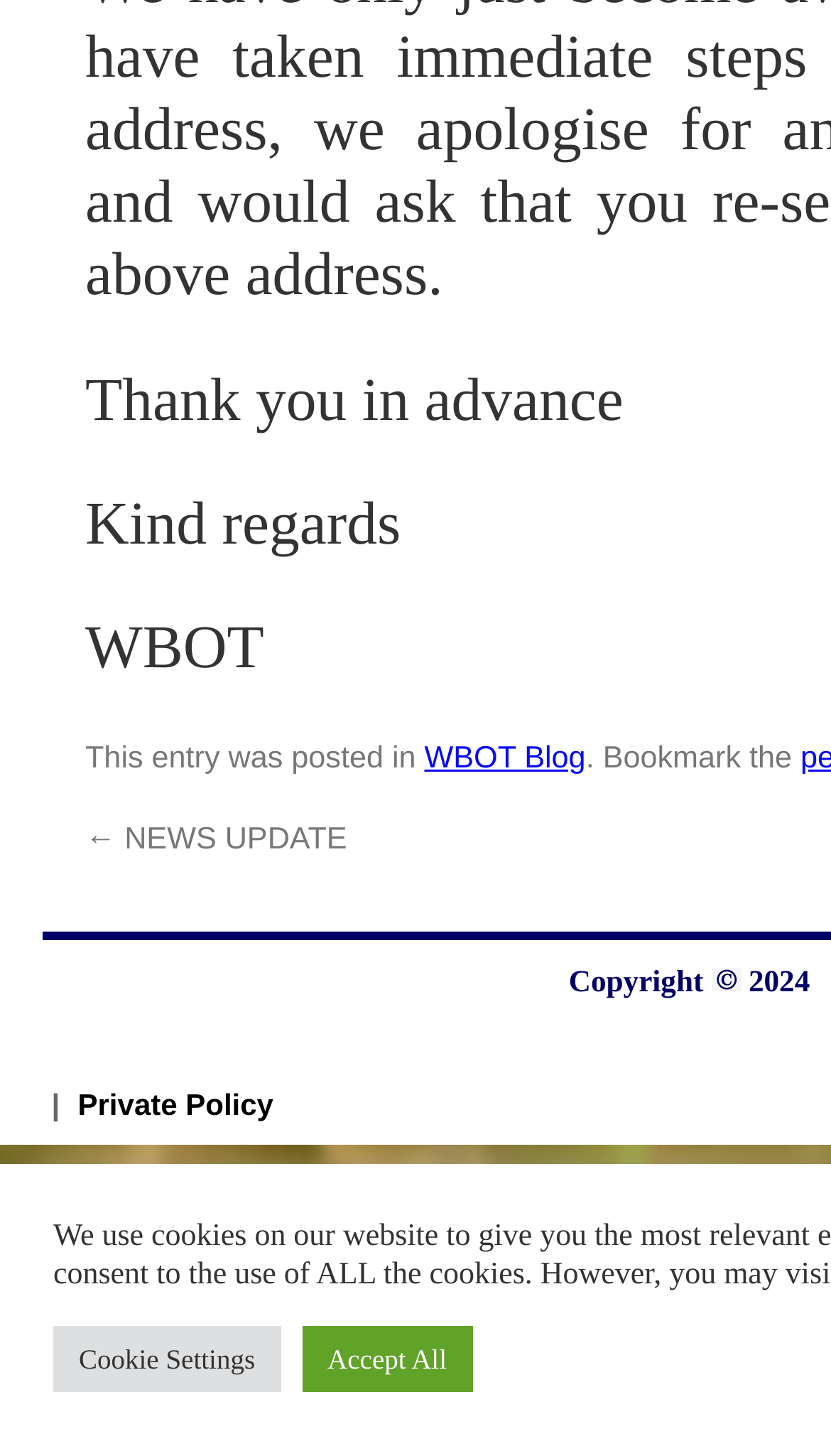What is the text above the 'Cookie Settings' button?
Using the image provided, answer with just one word or phrase.

Thank you in advance